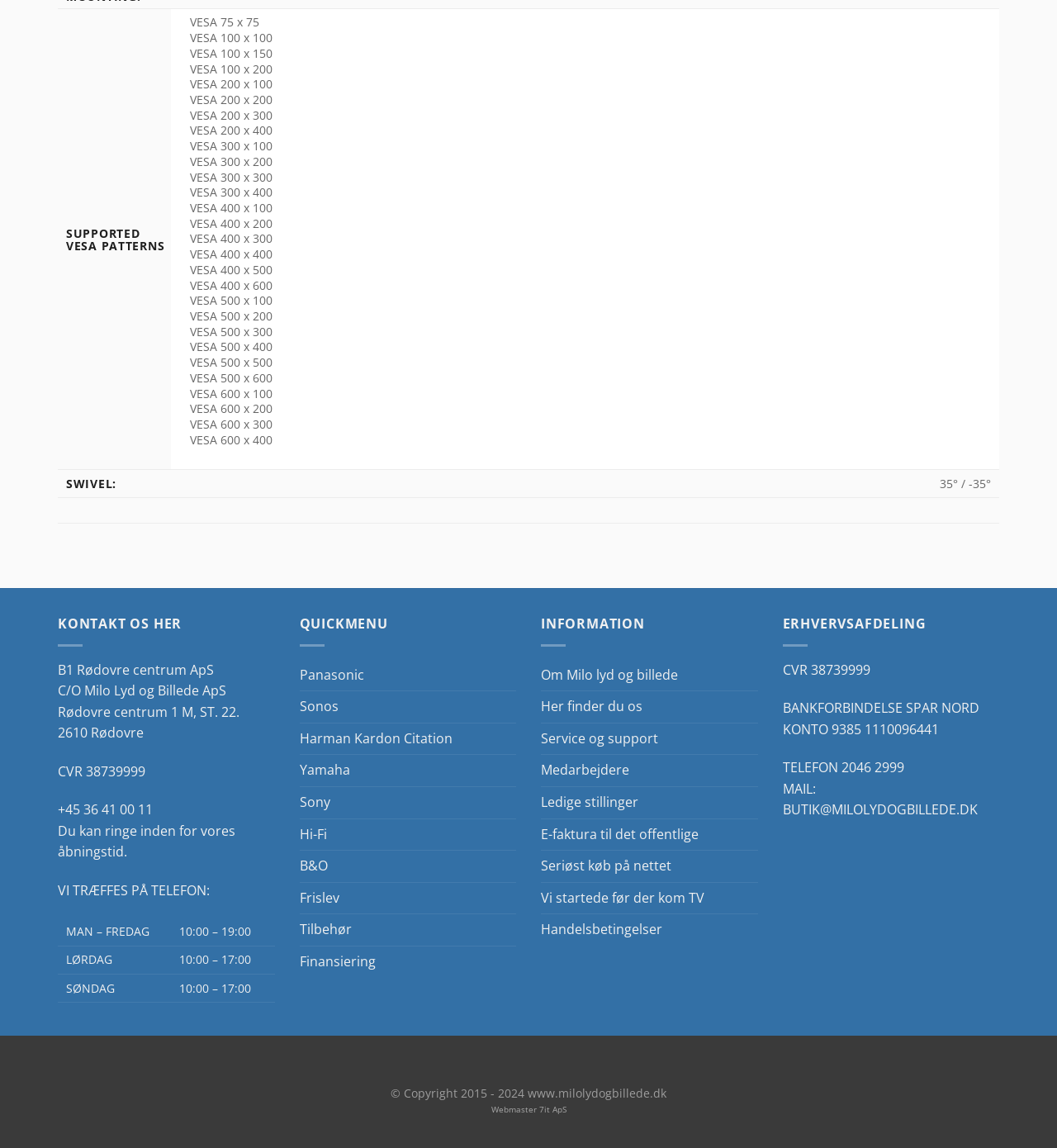Please locate the bounding box coordinates of the element that needs to be clicked to achieve the following instruction: "View the 'Om Milo lyd og billede' information". The coordinates should be four float numbers between 0 and 1, i.e., [left, top, right, bottom].

[0.512, 0.575, 0.641, 0.602]